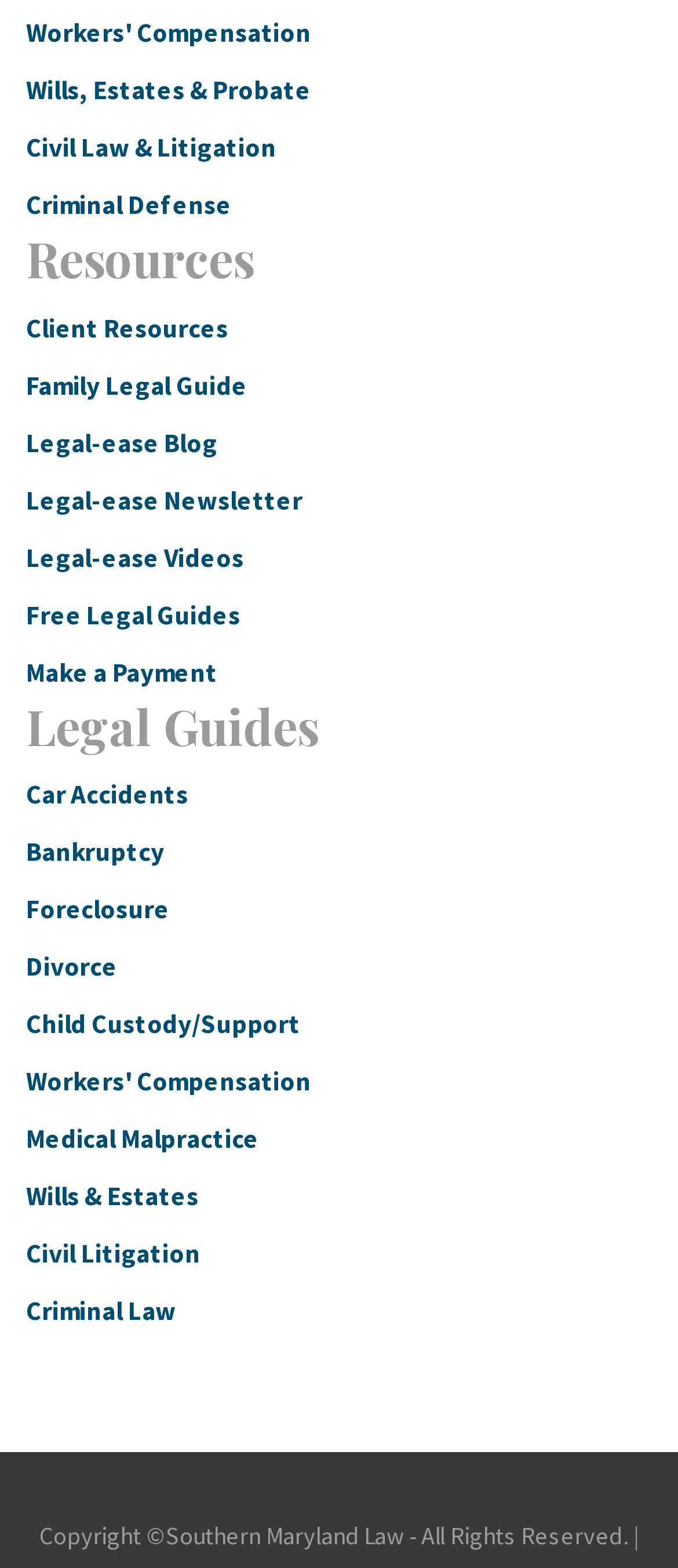Could you determine the bounding box coordinates of the clickable element to complete the instruction: "Learn about Car Accidents"? Provide the coordinates as four float numbers between 0 and 1, i.e., [left, top, right, bottom].

[0.038, 0.488, 0.962, 0.524]